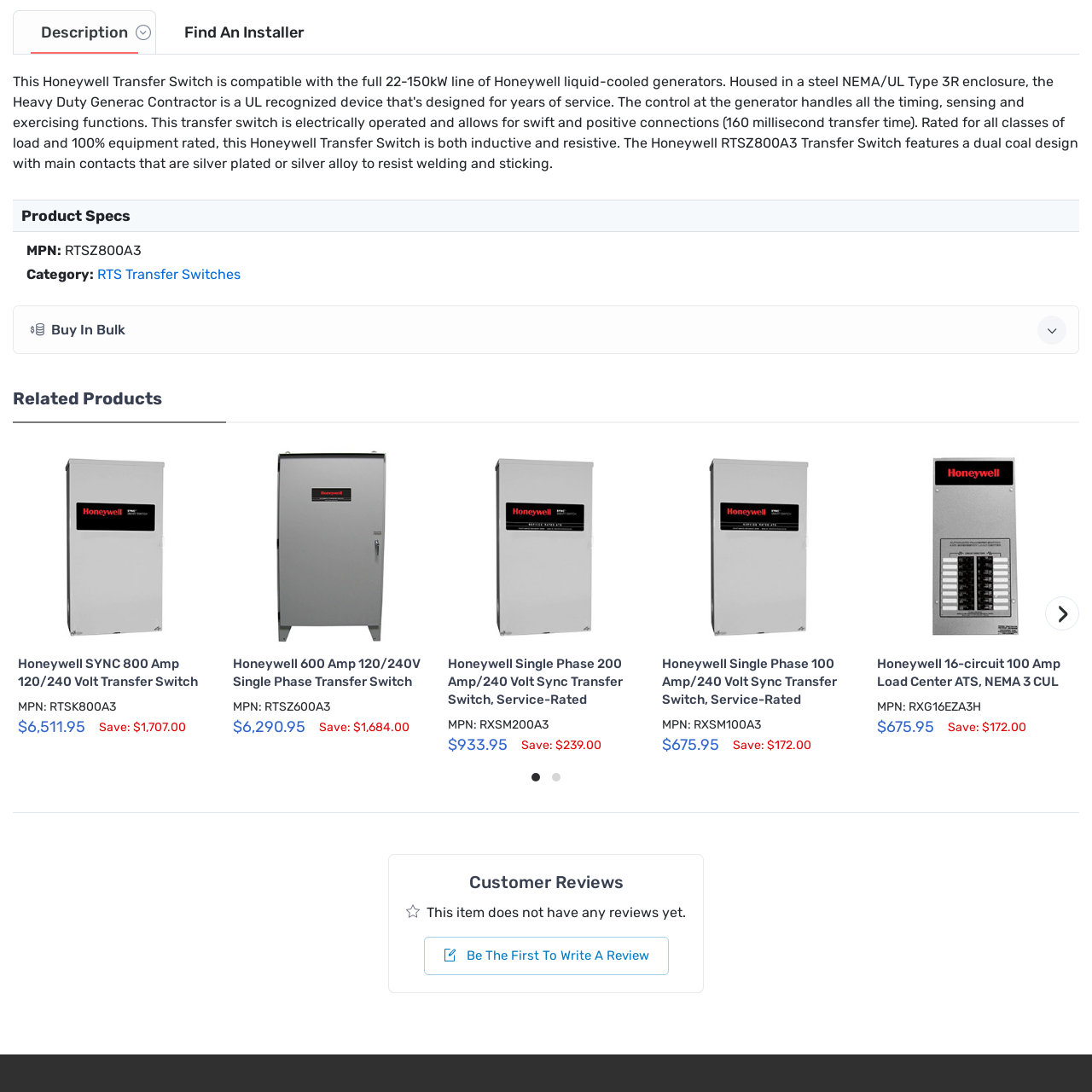What is the Manufacturer Part Number of the product?
Observe the image part marked by the red bounding box and give a detailed answer to the question.

The Manufacturer Part Number (MPN) of the product can be found in the caption, which explicitly lists it as RTSK800A3, providing a unique identifier for the Honeywell SYNC 800 Amp 120/240 Volt Transfer Switch.